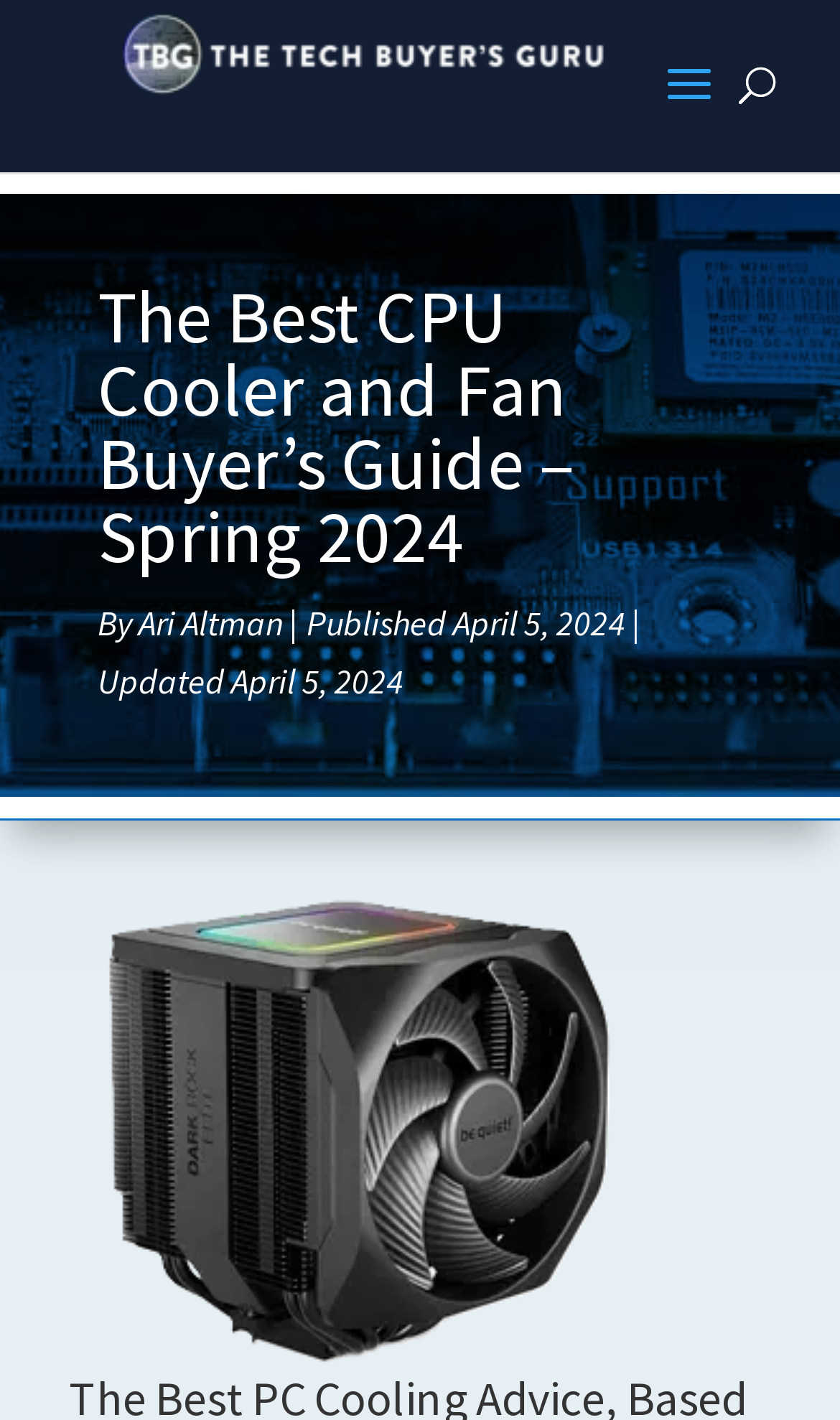When was this article published?
From the details in the image, provide a complete and detailed answer to the question.

I found the publication date by looking at the text 'Published April 5, 2024' which is located below the author's name.